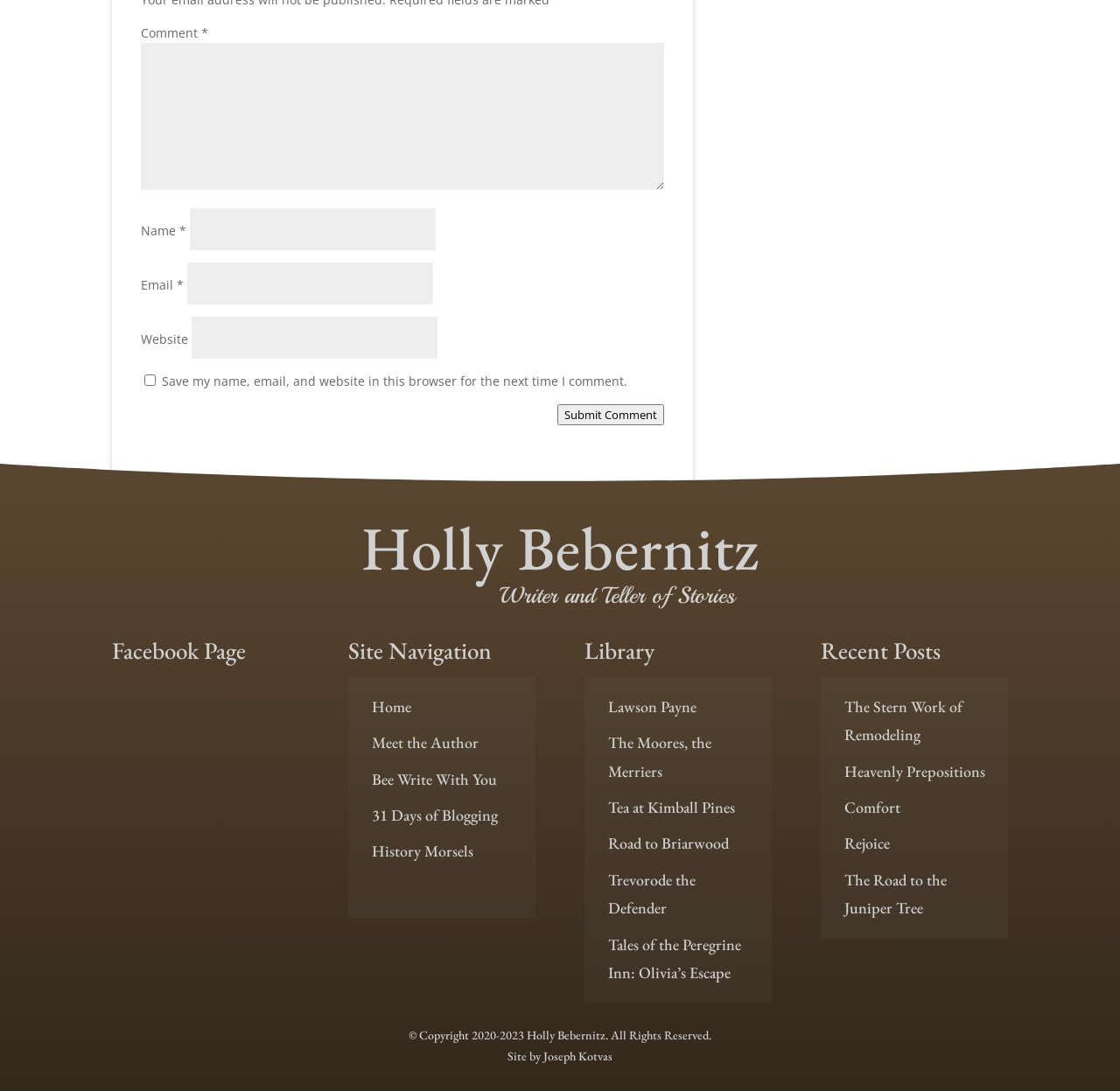What is the name of the website designer?
Please respond to the question with a detailed and thorough explanation.

The website credits at the bottom of the webpage mention 'Site by Joseph Kotvas', which suggests that Joseph Kotvas is the designer or developer of the website.